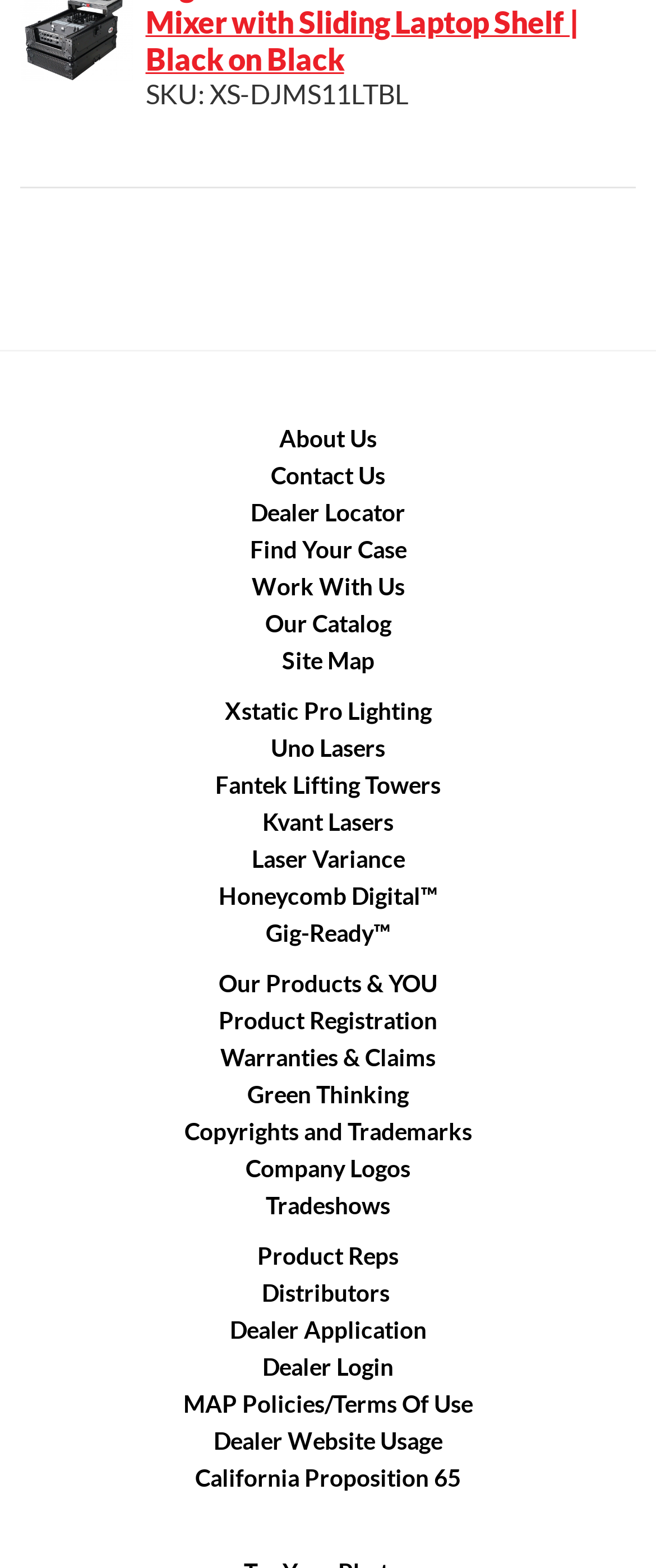Identify the bounding box coordinates of the area you need to click to perform the following instruction: "Click on About Us".

[0.426, 0.27, 0.574, 0.289]